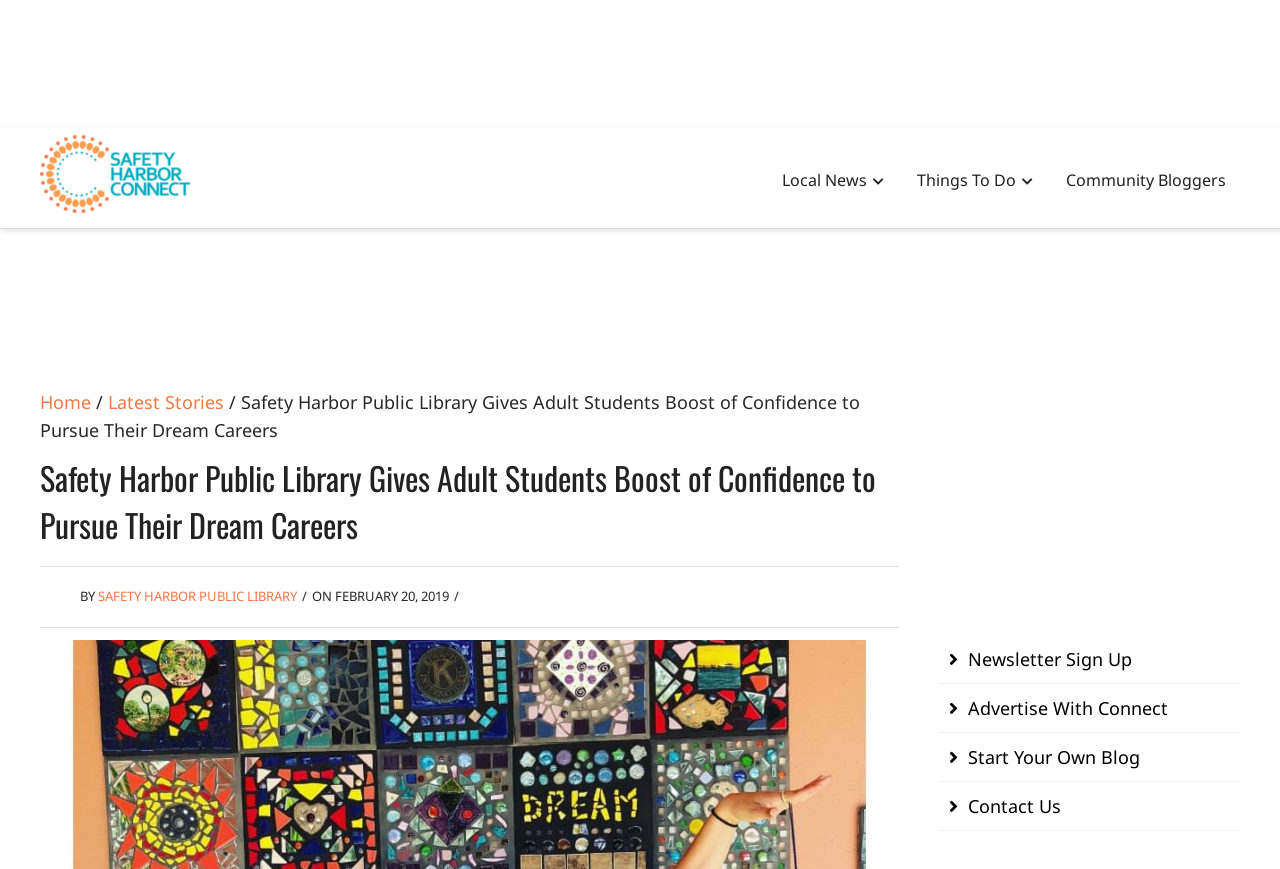Illustrate the webpage thoroughly, mentioning all important details.

This webpage is about a news article from Safety Harbor Connect, a local news website. At the top left corner, there is a logo of Safety Harbor Connect, which is an image linked to the website's homepage. Next to the logo, there are three navigation links: "Local News", "Things To Do", and "Community Bloggers".

Below the navigation links, there are two advertisements, one on the left and one on the right side of the page. The left advertisement is above a header section that contains links to "Home", "Latest Stories", and the title of the current article, "Safety Harbor Public Library Gives Adult Students Boost of Confidence to Pursue Their Dream Careers". The title is also a heading that spans across the top of the article content.

The article content starts with a byline that indicates the author is the Safety Harbor Public Library, and the article was published on February 20, 2019. The main content of the article is not explicitly described in the accessibility tree, but it likely discusses the Career Online High School Program offered by the Safety Harbor Public Library.

On the right side of the page, there is another advertisement above a section that contains four links: "Newsletter Sign Up", "Advertise With Connect", "Start Your Own Blog", and "Contact Us". These links are represented by icons with brief descriptions.